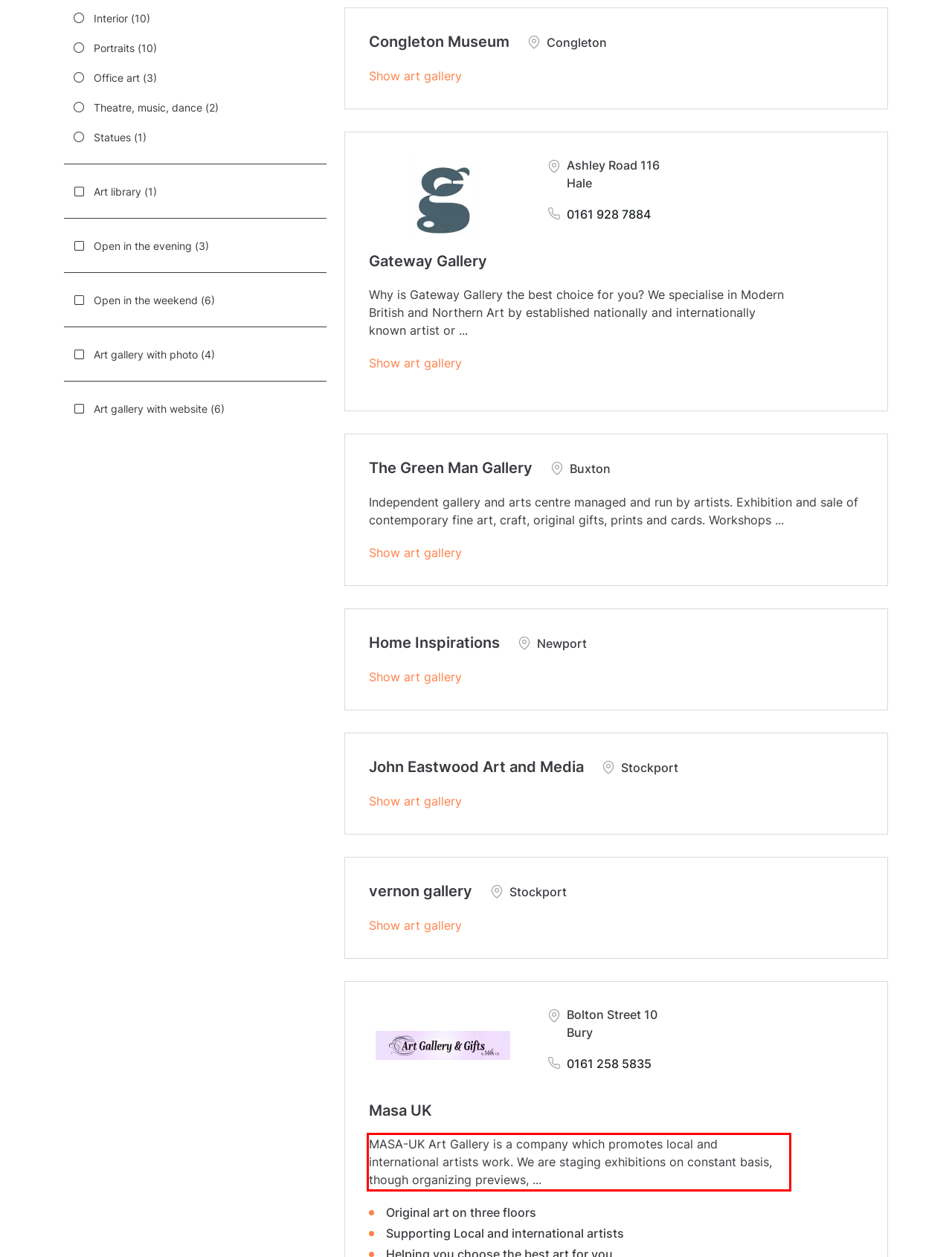Examine the webpage screenshot and use OCR to recognize and output the text within the red bounding box.

MASA-UK Art Gallery is a company which promotes local and international artists work. We are staging exhibitions on constant basis, though organizing previews, ...